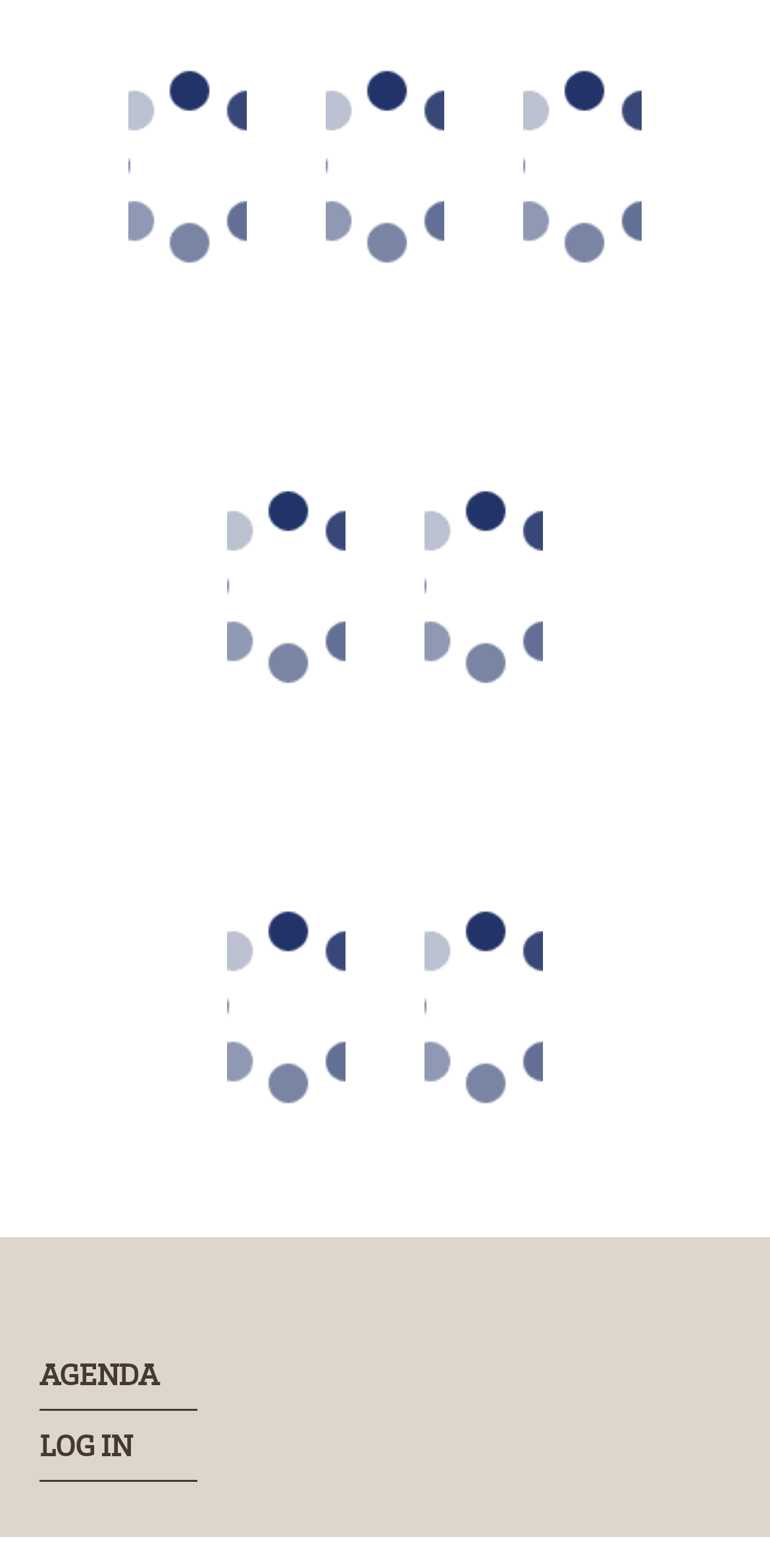Determine the bounding box coordinates of the region I should click to achieve the following instruction: "Click the Bordeaux School of Public Health button". Ensure the bounding box coordinates are four float numbers between 0 and 1, i.e., [left, top, right, bottom].

[0.295, 0.278, 0.449, 0.466]